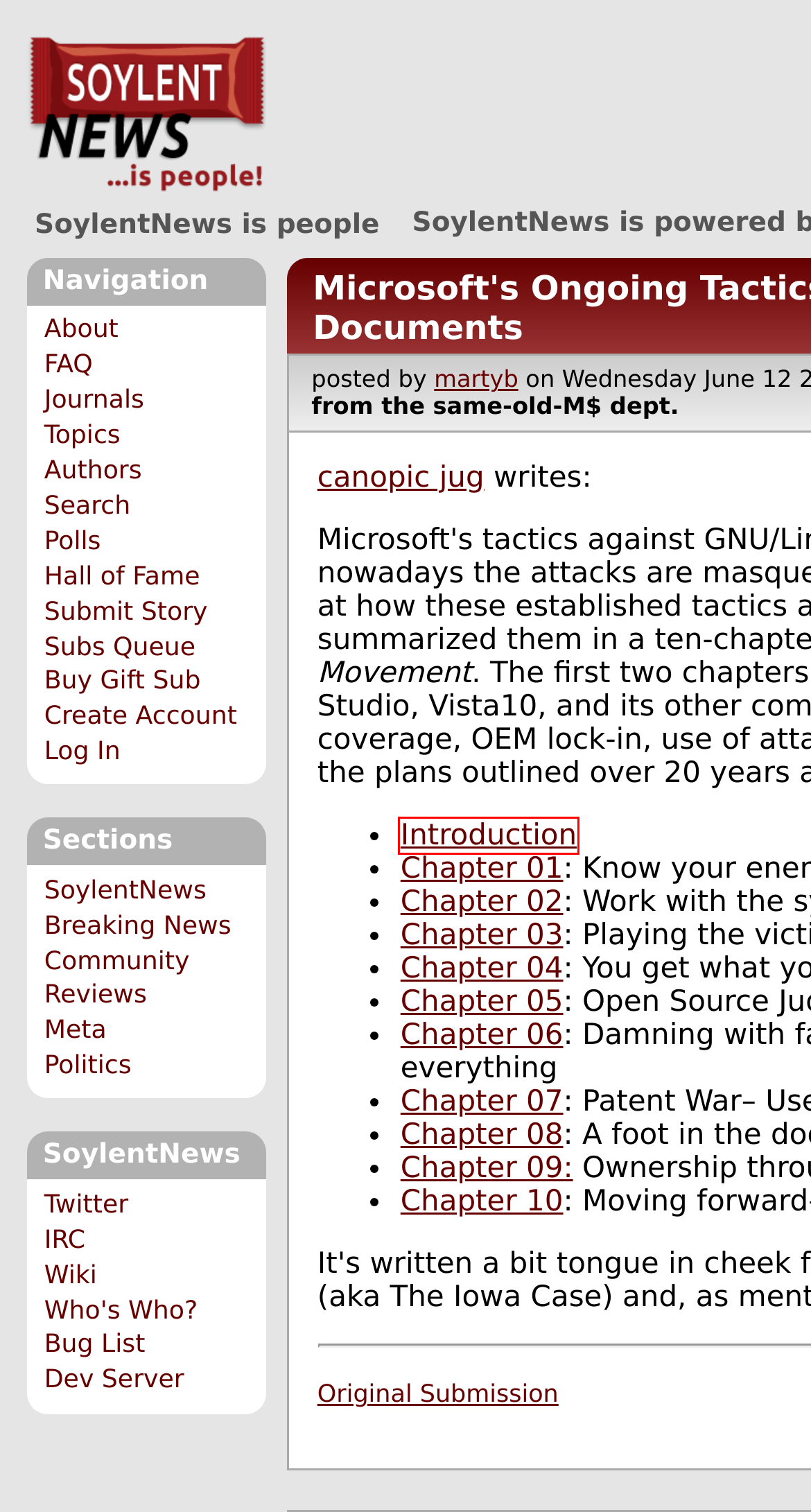You are presented with a screenshot of a webpage containing a red bounding box around an element. Determine which webpage description best describes the new webpage after clicking on the highlighted element. Here are the candidates:
A. Issues · SoylentNews/rehash · GitHub
B. SoylentNews
C. Chapter 9: Ownership Through Branding -- Change the Names, and Change the World
D. Chapter 7: Patent War -- Use Low-Quality Patents to Prove That All Software Rips Off Your Company
E. Chapter 5: Open Source Judo -- How to Bribe the Moderates to Your Side
F. A Handbook for Destroying the Free Software Movement
G. Dev.SN: Dev.SN ♥ developers
H. Playing the Victim -- Show the World That Too Much Freedom Hurts Development

F